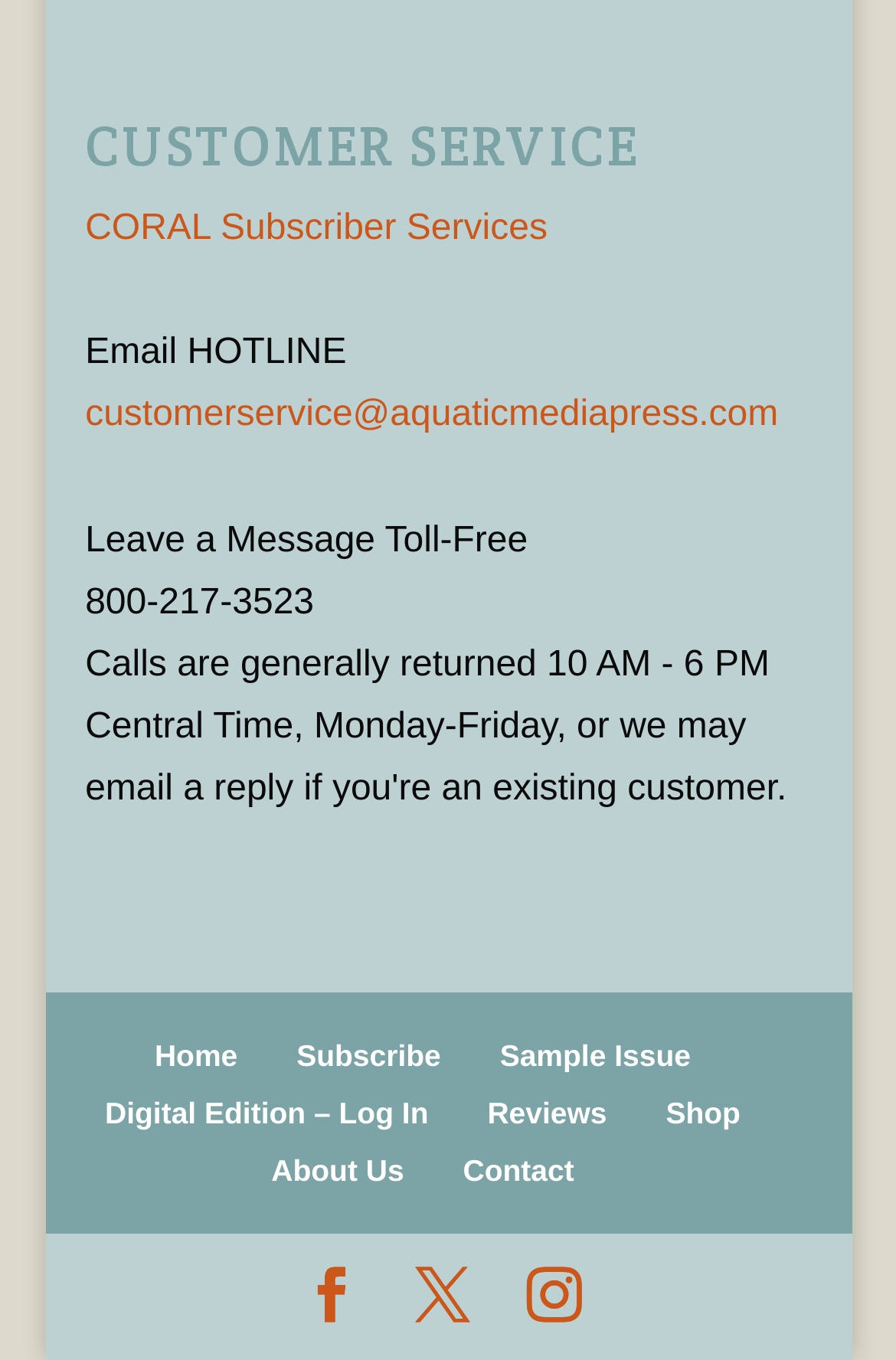How many links are there in the footer section?
Using the image as a reference, answer the question with a short word or phrase.

9